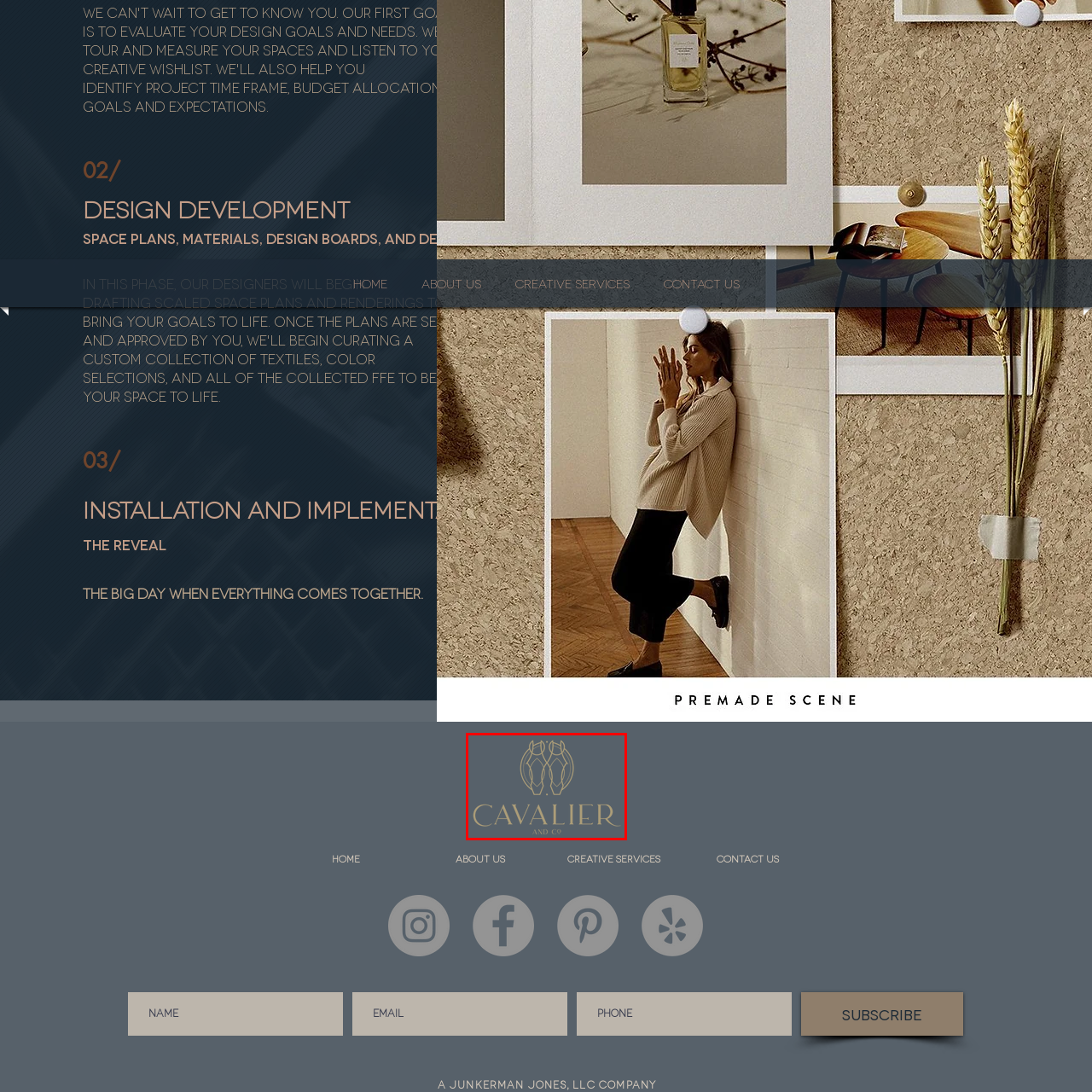What is the color of the typography for 'CAVALIER'?
Look at the image enclosed by the red bounding box and give a detailed answer using the visual information available in the image.

The caption describes the typography for 'CAVALIER' as elegant and golden, which suggests a sense of sophistication and luxury.